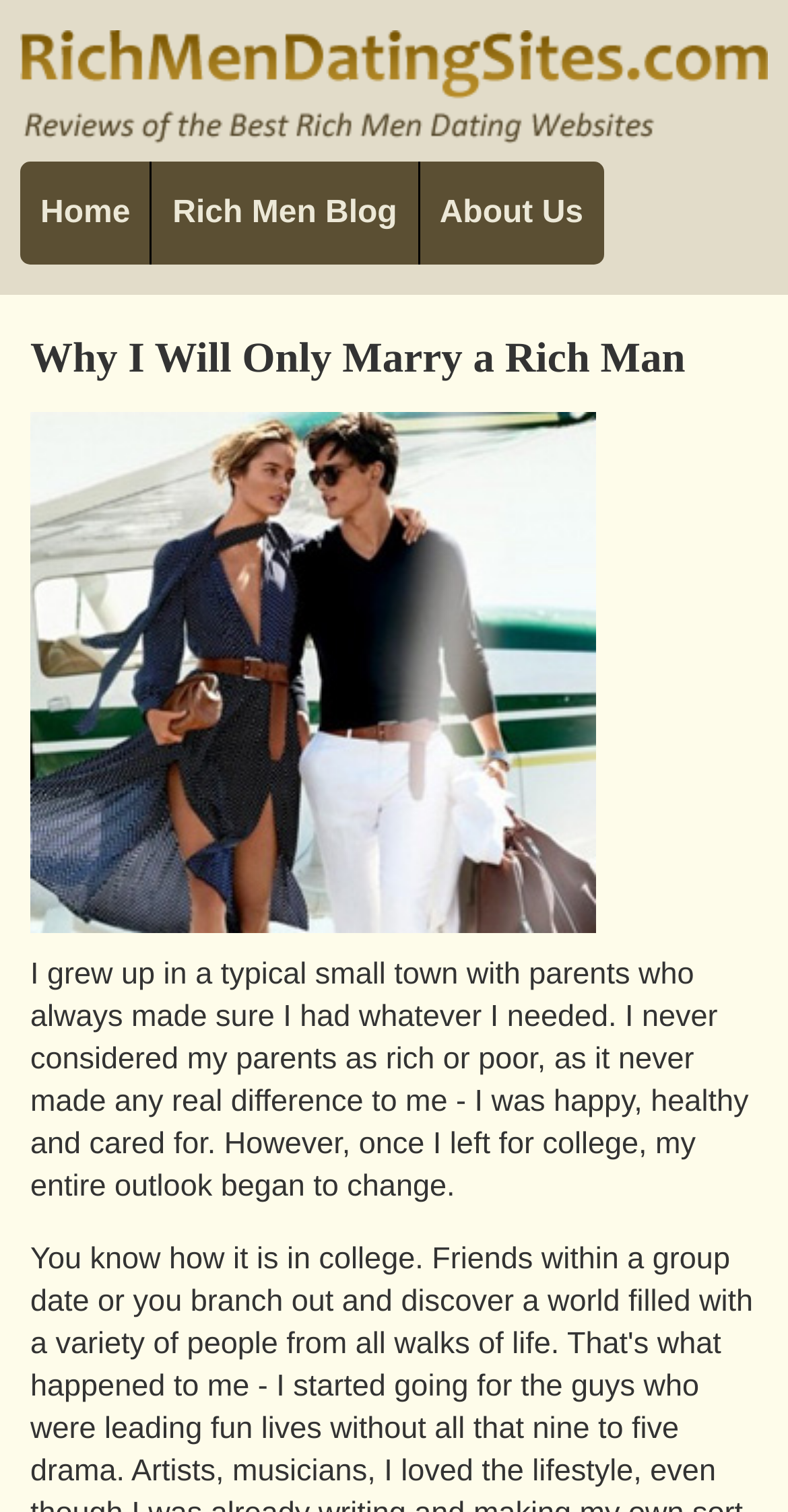Provide the bounding box coordinates of the HTML element described by the text: "Rich Men Blog".

[0.193, 0.106, 0.53, 0.174]